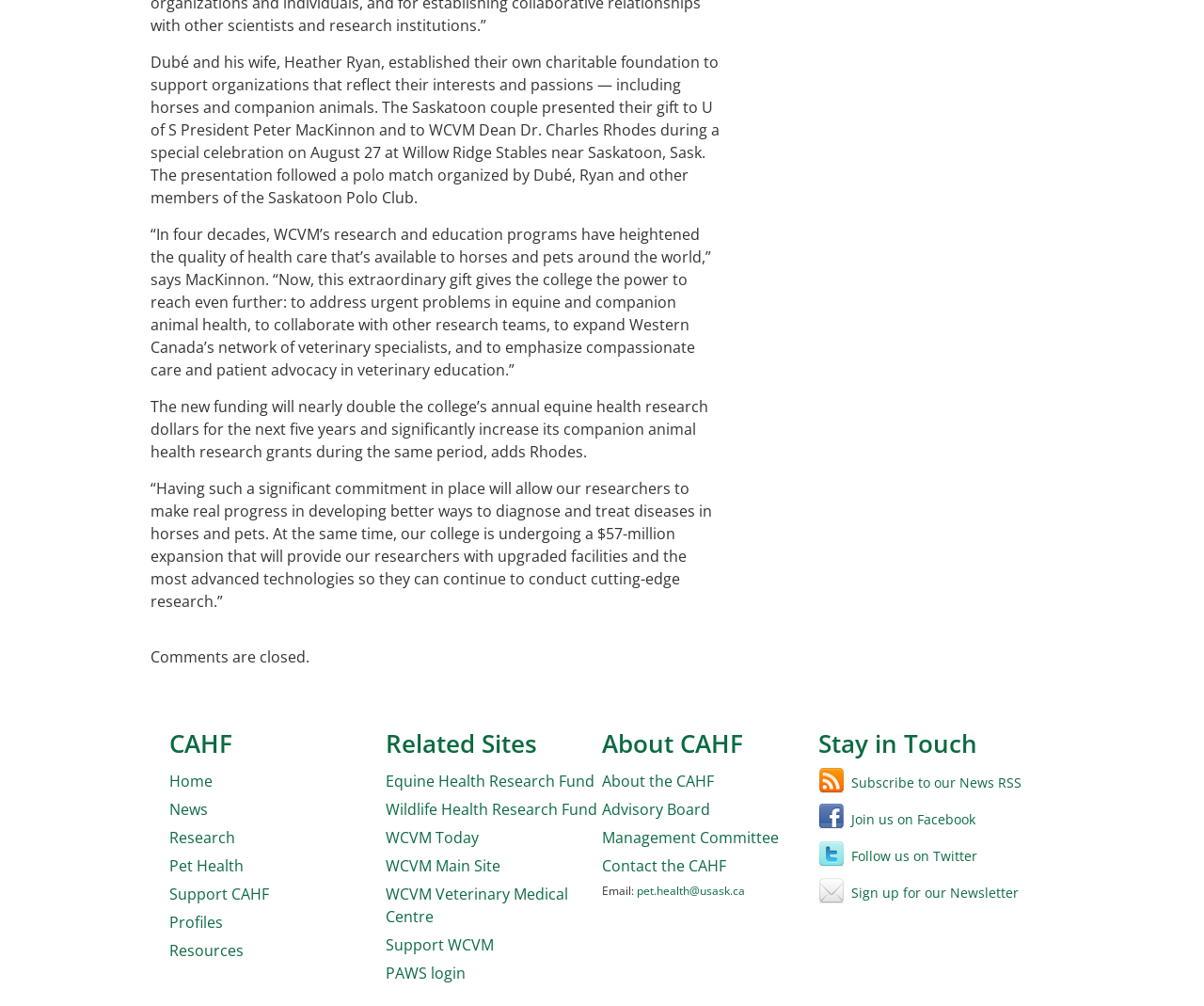Please identify the bounding box coordinates of the clickable area that will allow you to execute the instruction: "Follow on Twitter".

[0.68, 0.842, 0.812, 0.86]